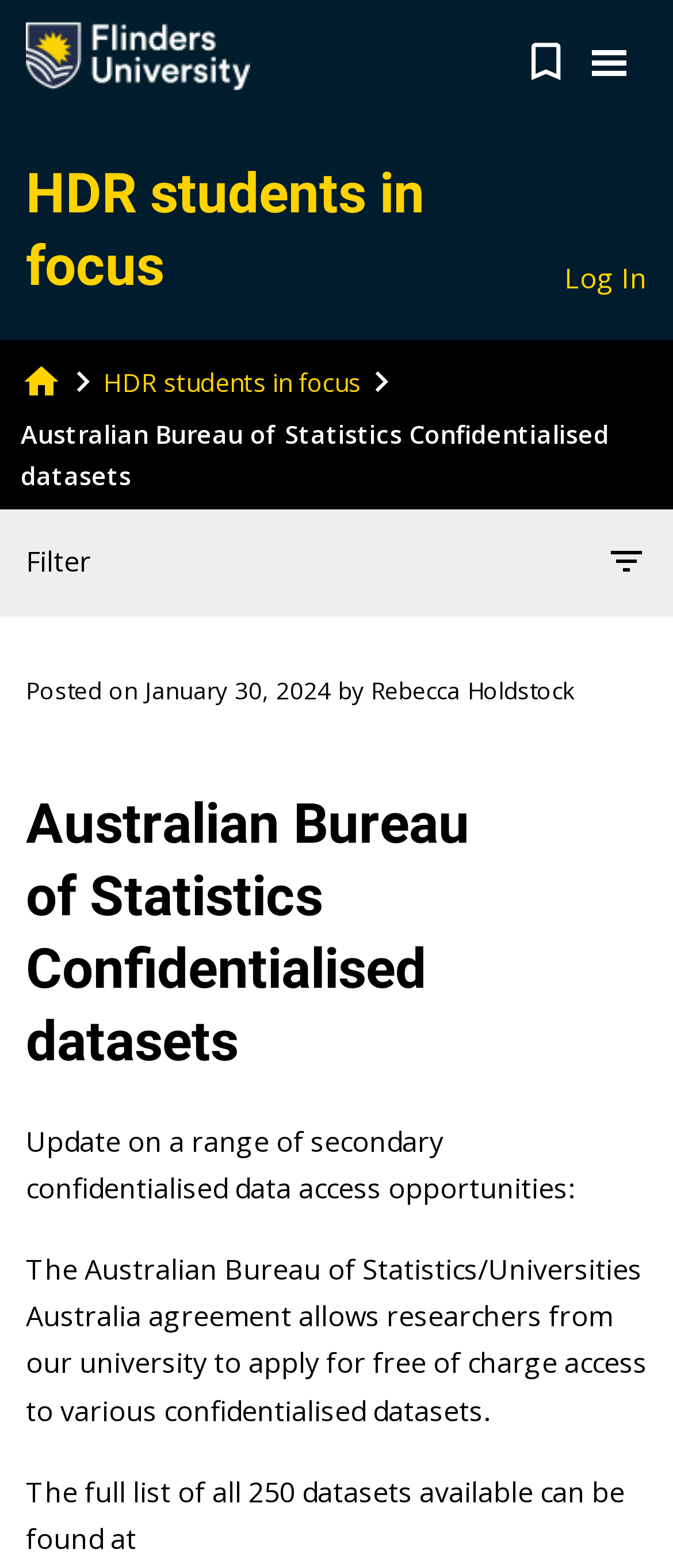Find the bounding box coordinates for the UI element whose description is: "alt="Flinders University Logo"". The coordinates should be four float numbers between 0 and 1, in the format [left, top, right, bottom].

[0.038, 0.01, 0.372, 0.063]